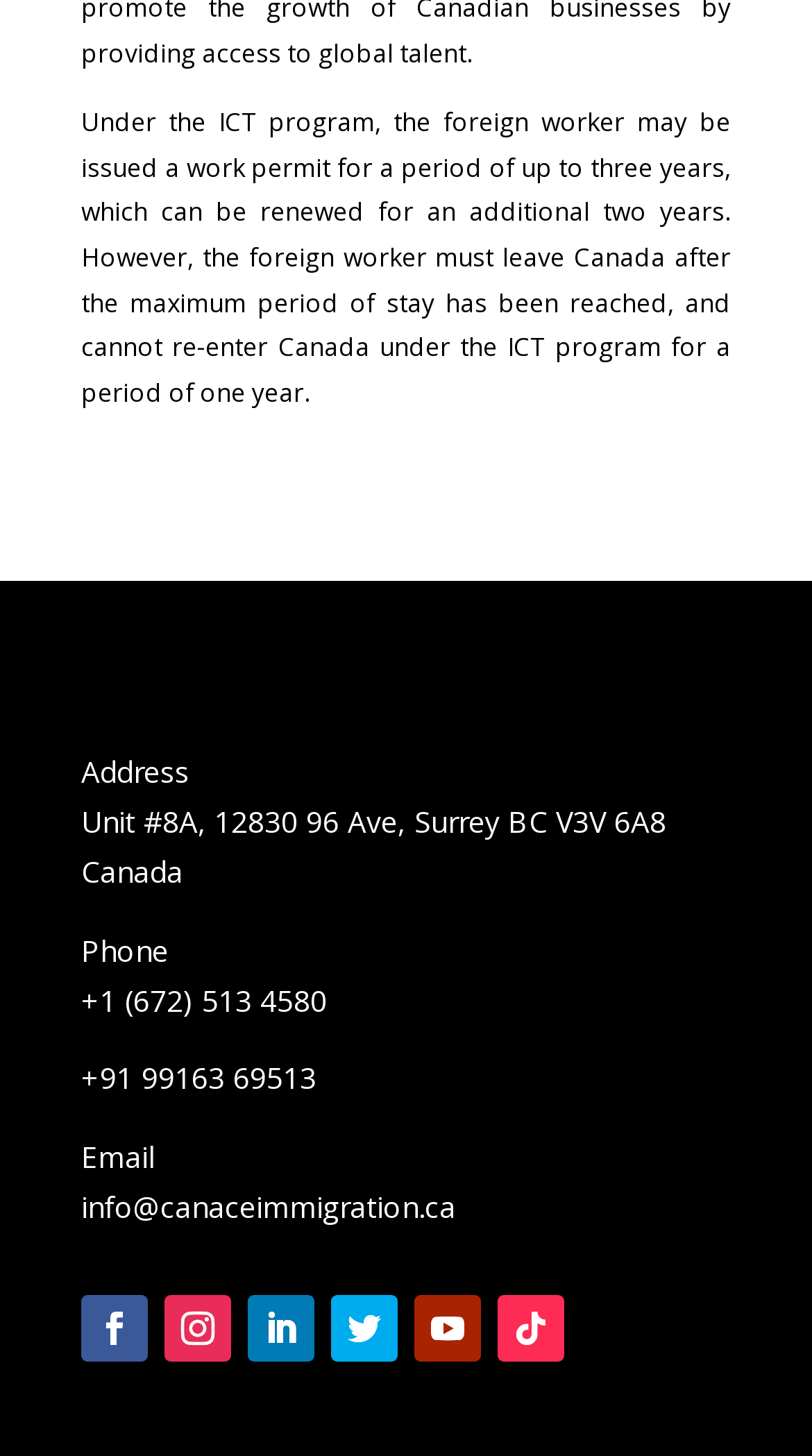Provide the bounding box coordinates of the HTML element this sentence describes: "Follow". The bounding box coordinates consist of four float numbers between 0 and 1, i.e., [left, top, right, bottom].

[0.613, 0.889, 0.695, 0.935]